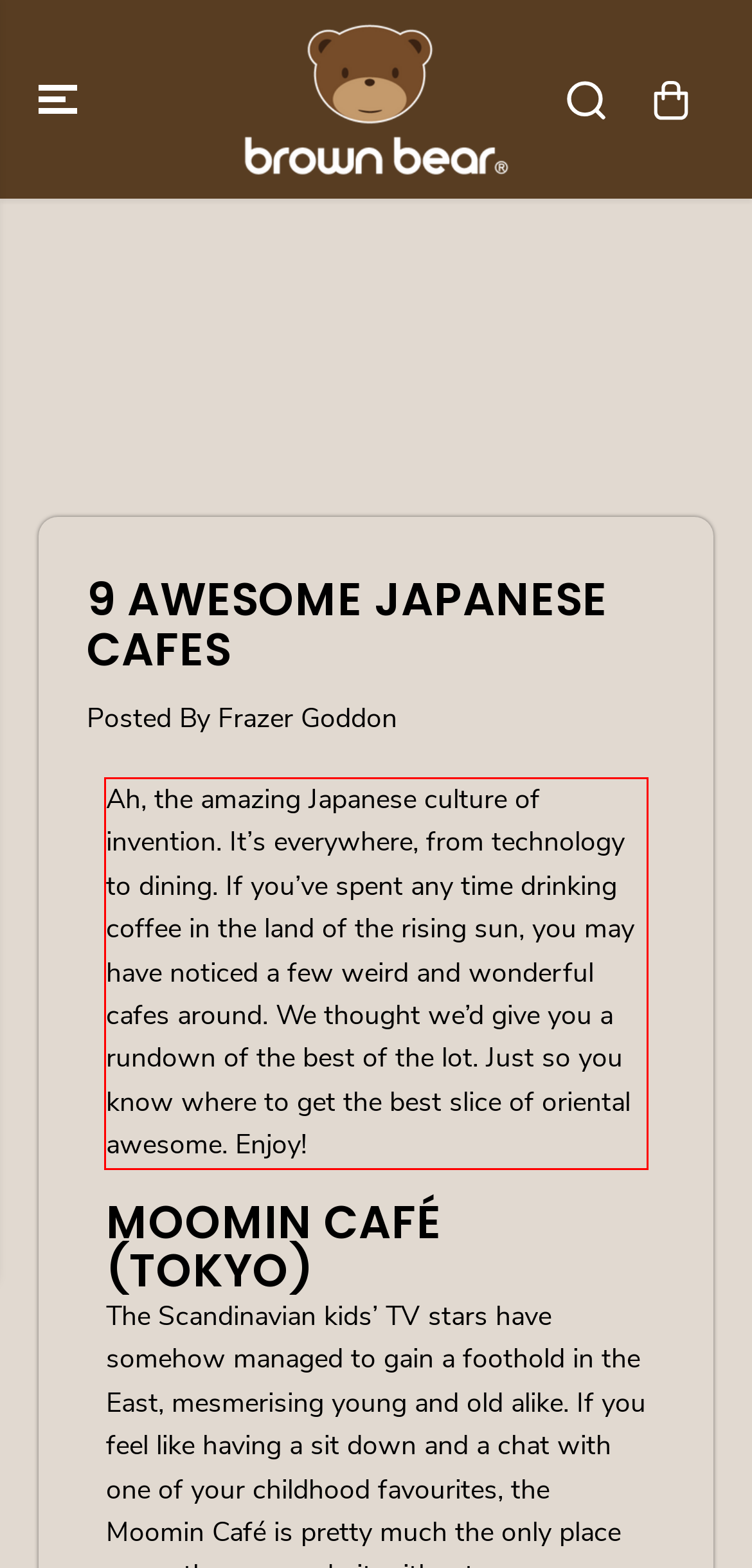Given the screenshot of the webpage, identify the red bounding box, and recognize the text content inside that red bounding box.

Ah, the amazing Japanese culture of invention. It’s everywhere, from technology to dining. If you’ve spent any time drinking coffee in the land of the rising sun, you may have noticed a few weird and wonderful cafes around. We thought we’d give you a rundown of the best of the lot. Just so you know where to get the best slice of oriental awesome. Enjoy!